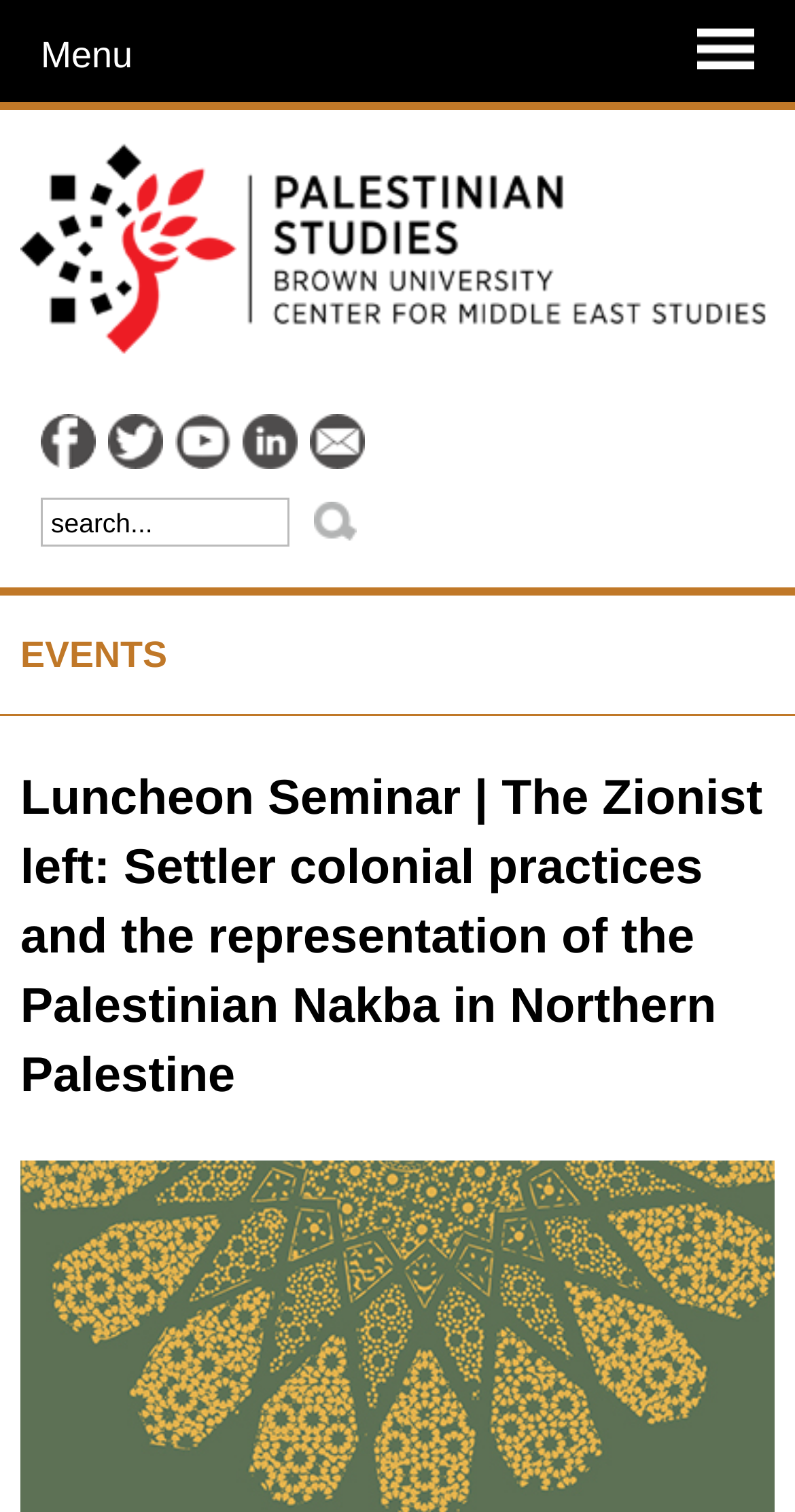Locate and provide the bounding box coordinates for the HTML element that matches this description: "value="Go"".

[0.39, 0.329, 0.454, 0.36]